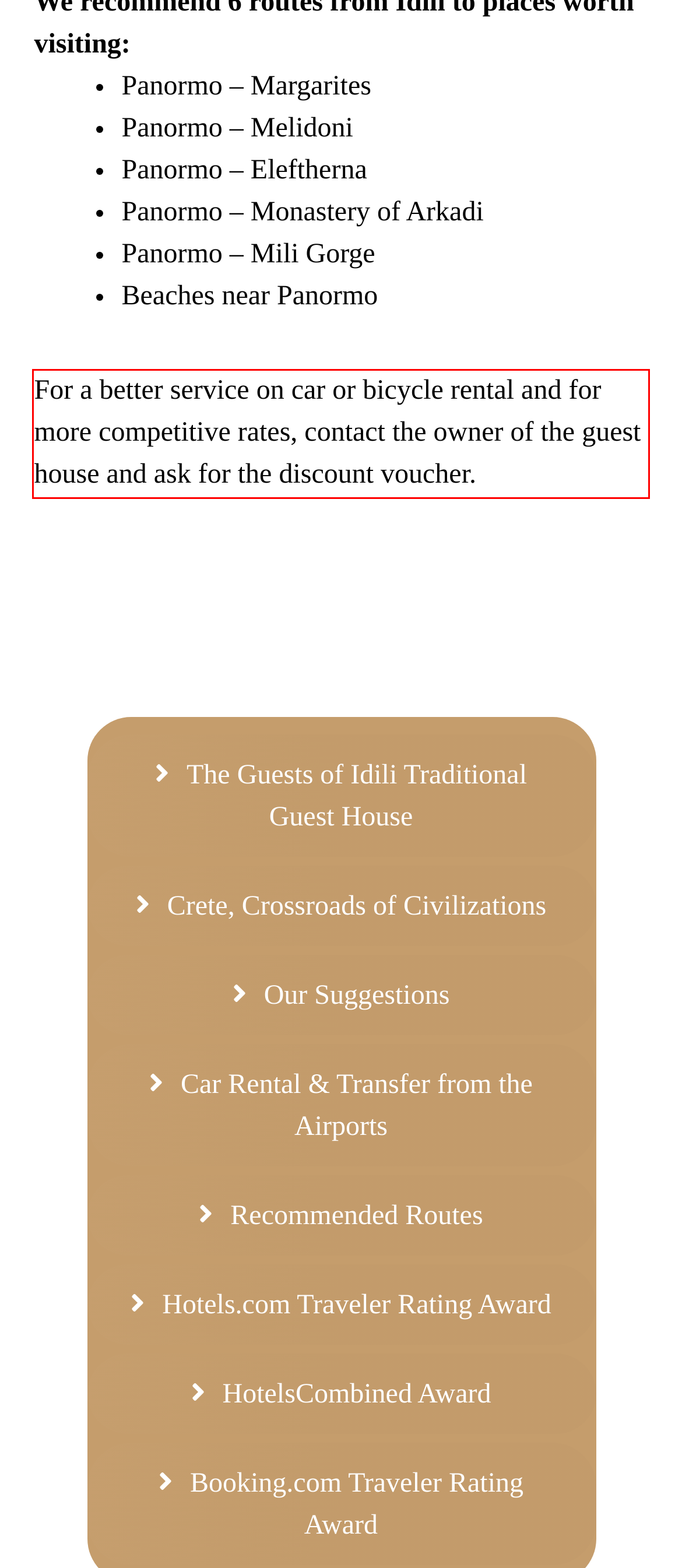You are provided with a screenshot of a webpage that includes a UI element enclosed in a red rectangle. Extract the text content inside this red rectangle.

For a better service on car or bicycle rental and for more competitive rates, contact the owner of the guest house and ask for the discount voucher.